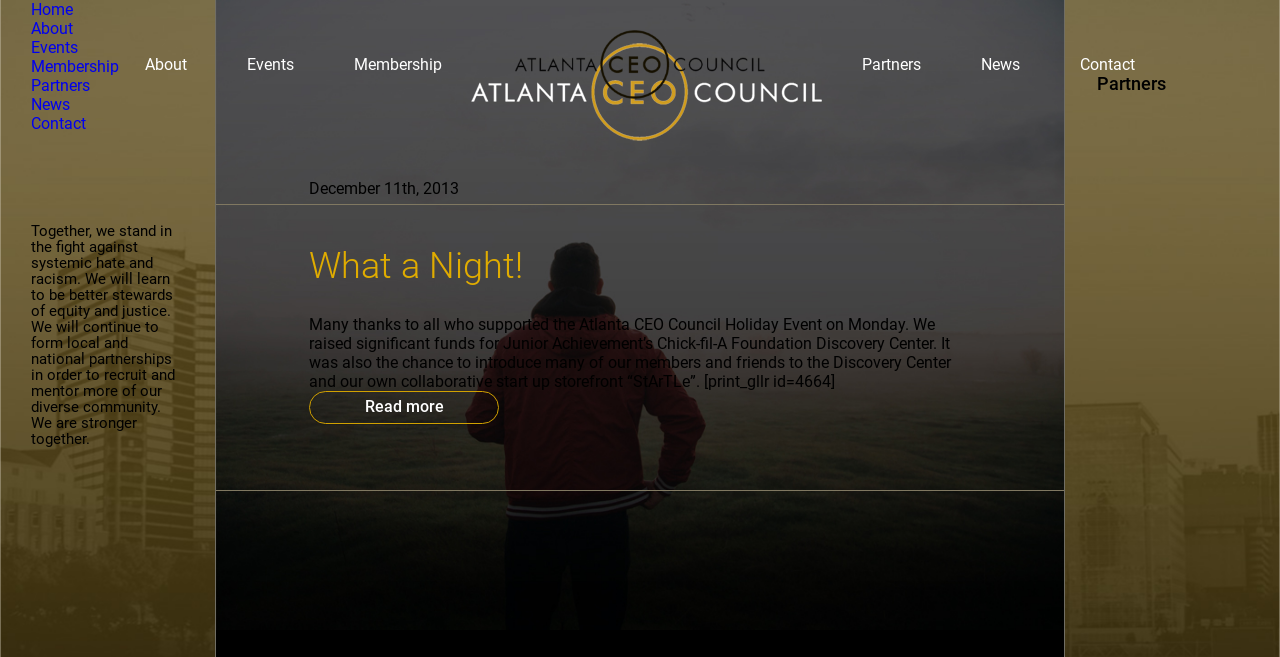Convey a detailed summary of the webpage, mentioning all key elements.

The webpage is about Junior Achievement and the Atlanta CEO Council. At the top, there are seven navigation links: "About", "Events", "Membership", "Partners", "News", "Contact", and "Atlanta CEO logo" which is an image. The "Atlanta CEO logo" is positioned to the right of the navigation links.

Below the navigation links, there is a prominent statement that reads, "Together, we stand in the fight against systemic hate and racism. We will learn to be better stewards of equity and justice. We will continue to form local and national partnerships in order to recruit and mentor more of our diverse community. We are stronger together."

On the right side of the page, there is a section with a heading "Partners". Below the heading, there is a link to "Atlanta CEO". 

Further down, there is a news article or blog post with a title "What a Night!" and a date "December 11th, 2013". The article describes the Atlanta CEO Council Holiday Event, which raised funds for Junior Achievement’s Chick-fil-A Foundation Discovery Center. The article also mentions the introduction of the Discovery Center and a collaborative start-up storefront called “StArTLe”. At the end of the article, there is a "Read more" link.

On the top left corner, there is a secondary navigation menu with links to "Home", "About", "Events", "Membership", "Partners", "News", and "Contact".